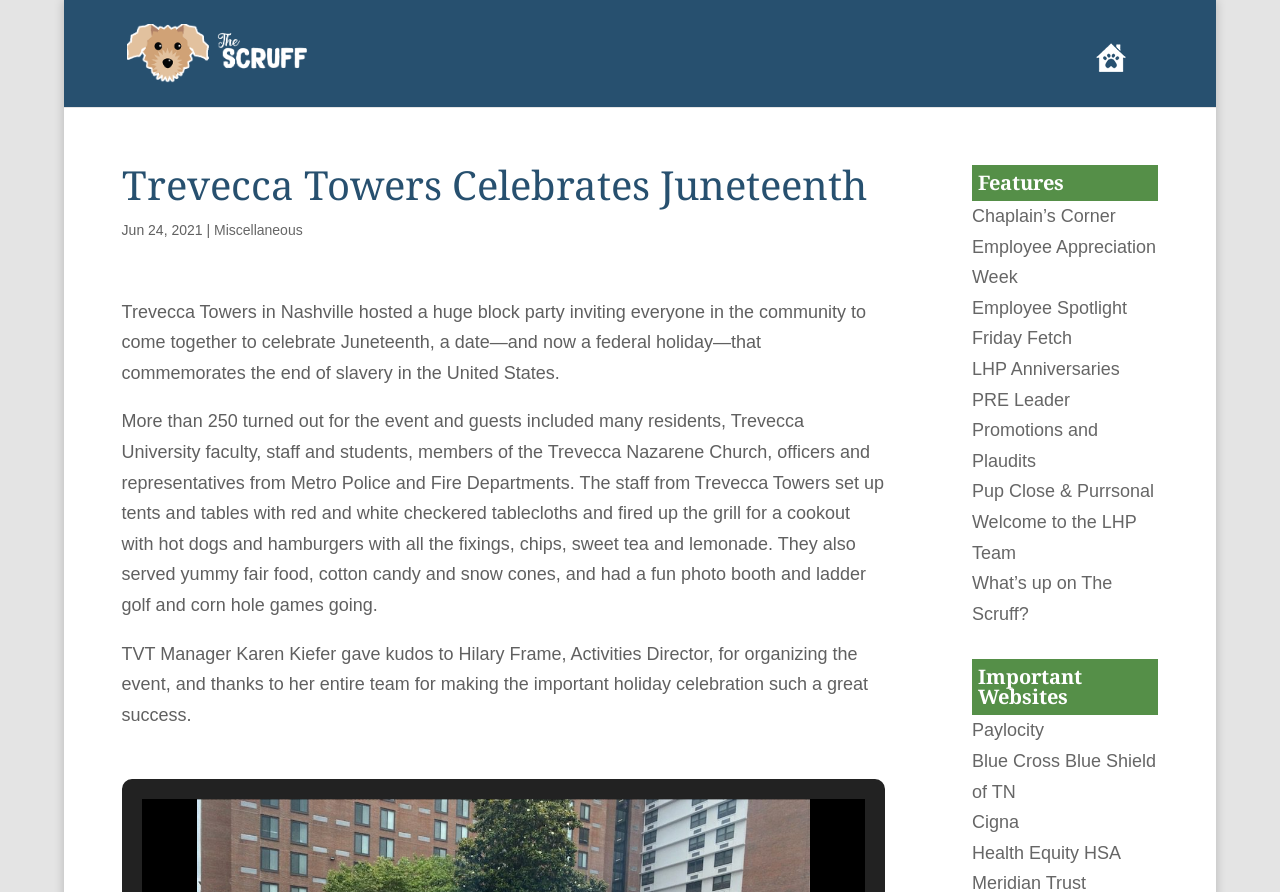Offer a meticulous description of the webpage's structure and content.

The webpage is about Trevecca Towers celebrating Juneteenth, a federal holiday commemorating the end of slavery in the United States. At the top left, there is a logo of "The Scruff" with a link to it. On the top right, there is a small image with a link. Below the logo, there is a search bar spanning almost the entire width of the page.

The main content of the page is divided into two sections. On the left, there is a heading "Trevecca Towers Celebrates Juneteenth" followed by a date "Jun 24, 2021" and a category "Miscellaneous". Below this, there is a long paragraph describing the event, including the number of attendees, the food served, and the activities available. The paragraph is followed by another one thanking the organizers and staff for making the event a success.

On the right side of the page, there are two sections. The top section is headed "Features" and contains 9 links to various articles or categories, including "Chaplain's Corner", "Employee Appreciation Week", and "Pup Close & Purrsonal". The links are arranged vertically, with the first link at the top and the last link at the bottom.

Below the "Features" section, there is another section headed "Important Websites" with 4 links to external websites, including "Paylocity", "Blue Cross Blue Shield of TN", "Cigna", and "Health Equity HSA". These links are also arranged vertically, with the first link at the top and the last link at the bottom.